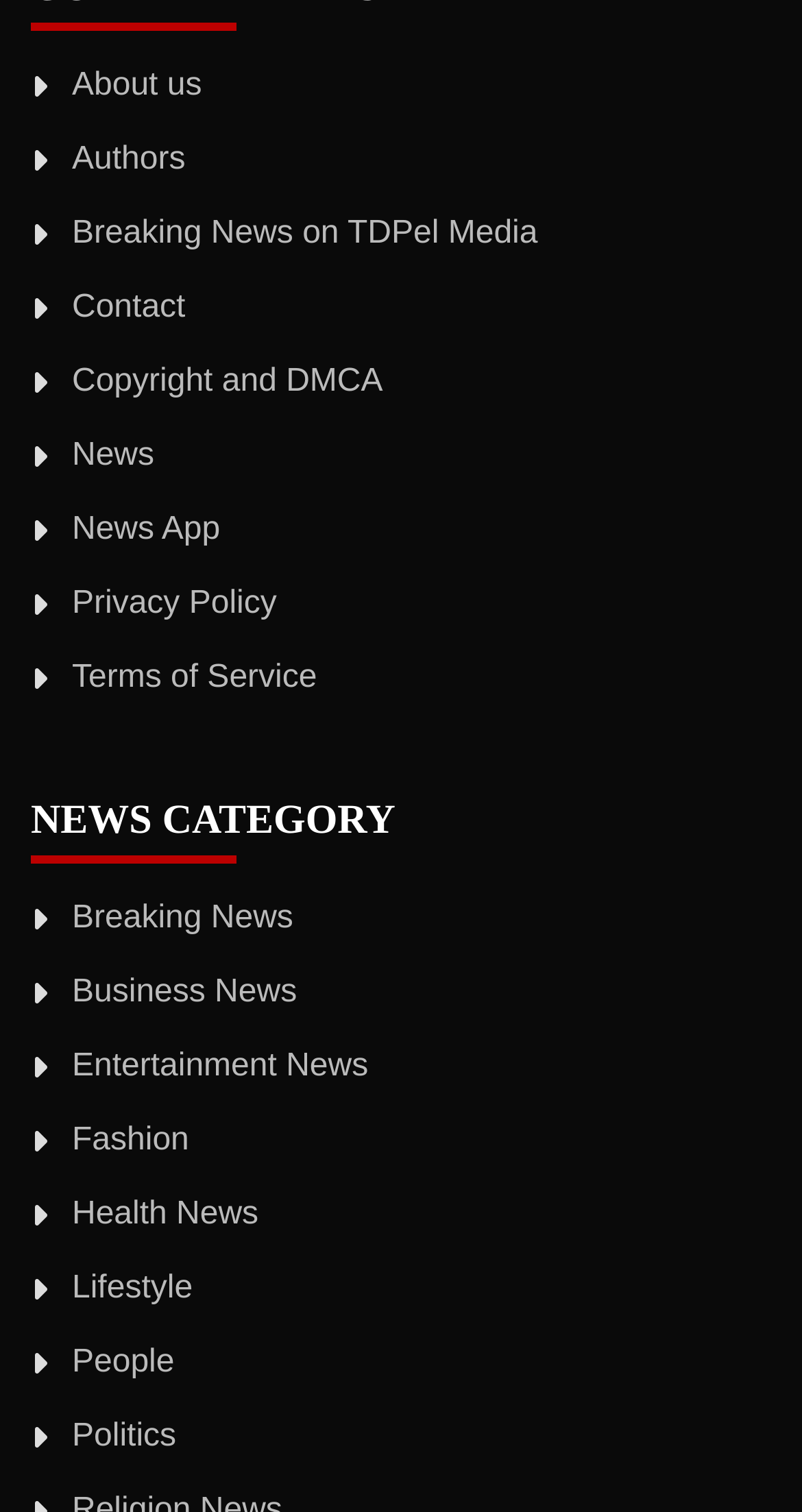Please give a short response to the question using one word or a phrase:
What is the first news category listed?

Breaking News